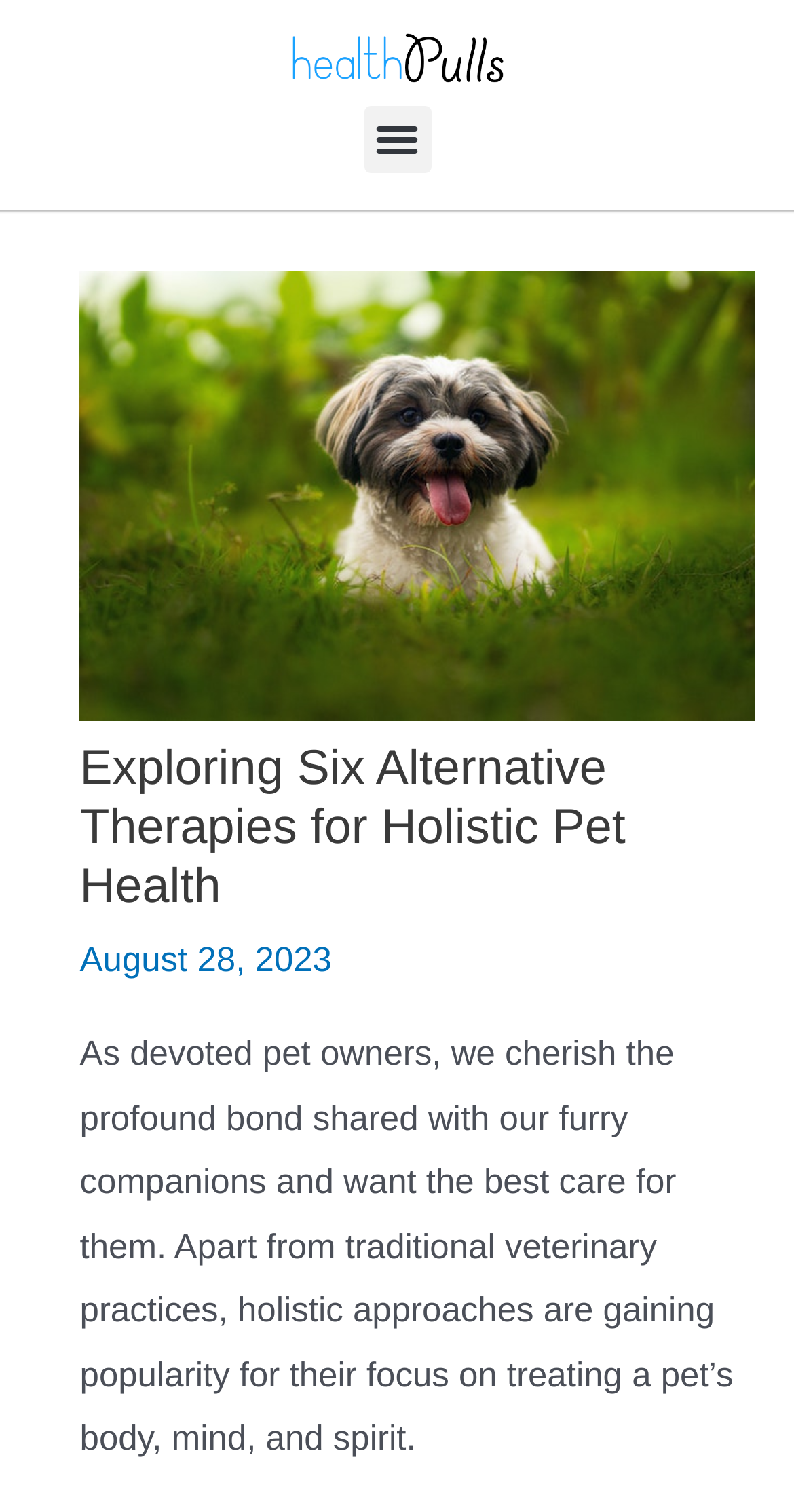Please provide the bounding box coordinates in the format (top-left x, top-left y, bottom-right x, bottom-right y). Remember, all values are floating point numbers between 0 and 1. What is the bounding box coordinate of the region described as: Menu

[0.458, 0.07, 0.542, 0.114]